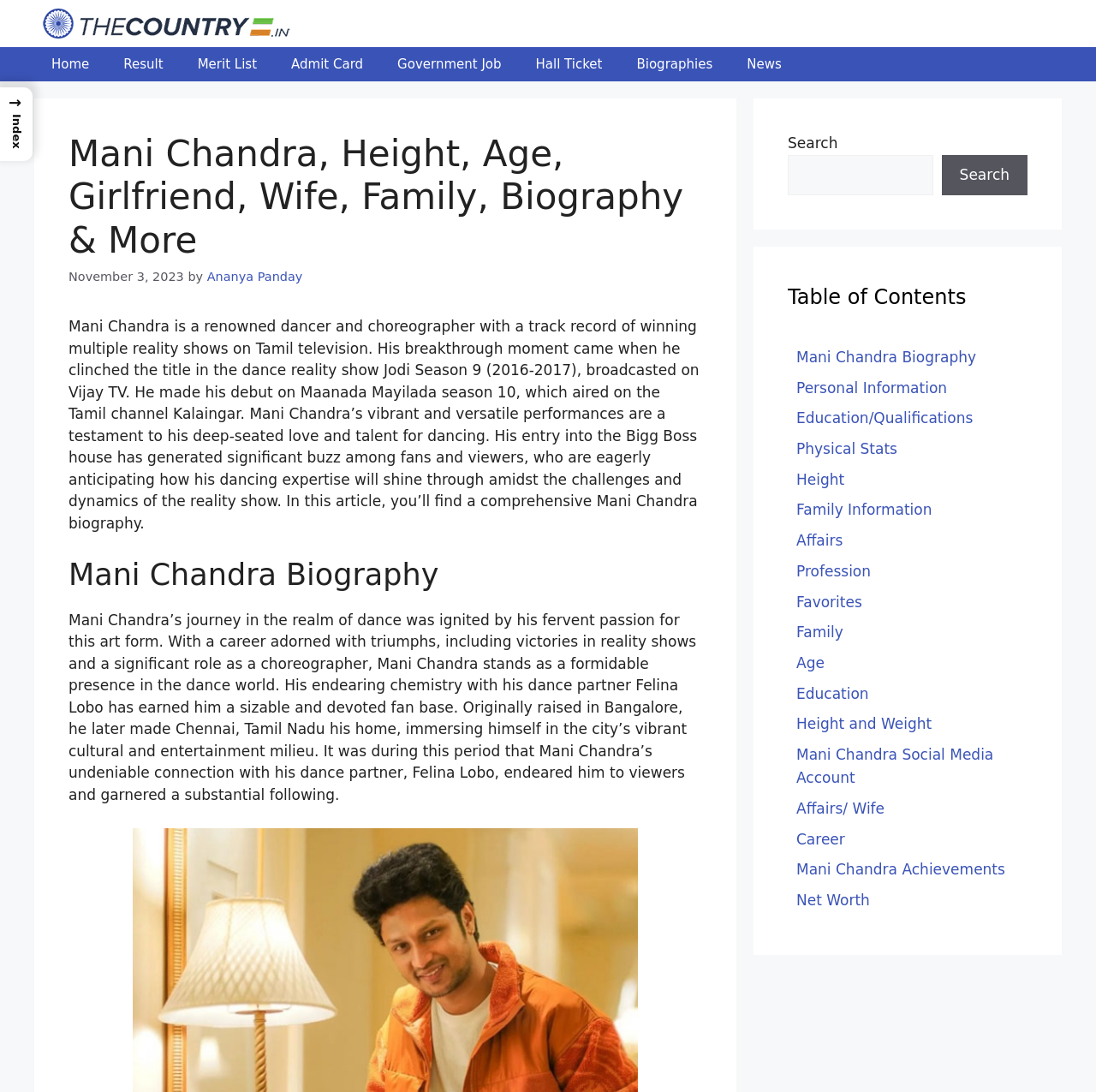Find the bounding box coordinates of the element's region that should be clicked in order to follow the given instruction: "Read Mani Chandra Biography". The coordinates should consist of four float numbers between 0 and 1, i.e., [left, top, right, bottom].

[0.727, 0.317, 0.891, 0.338]